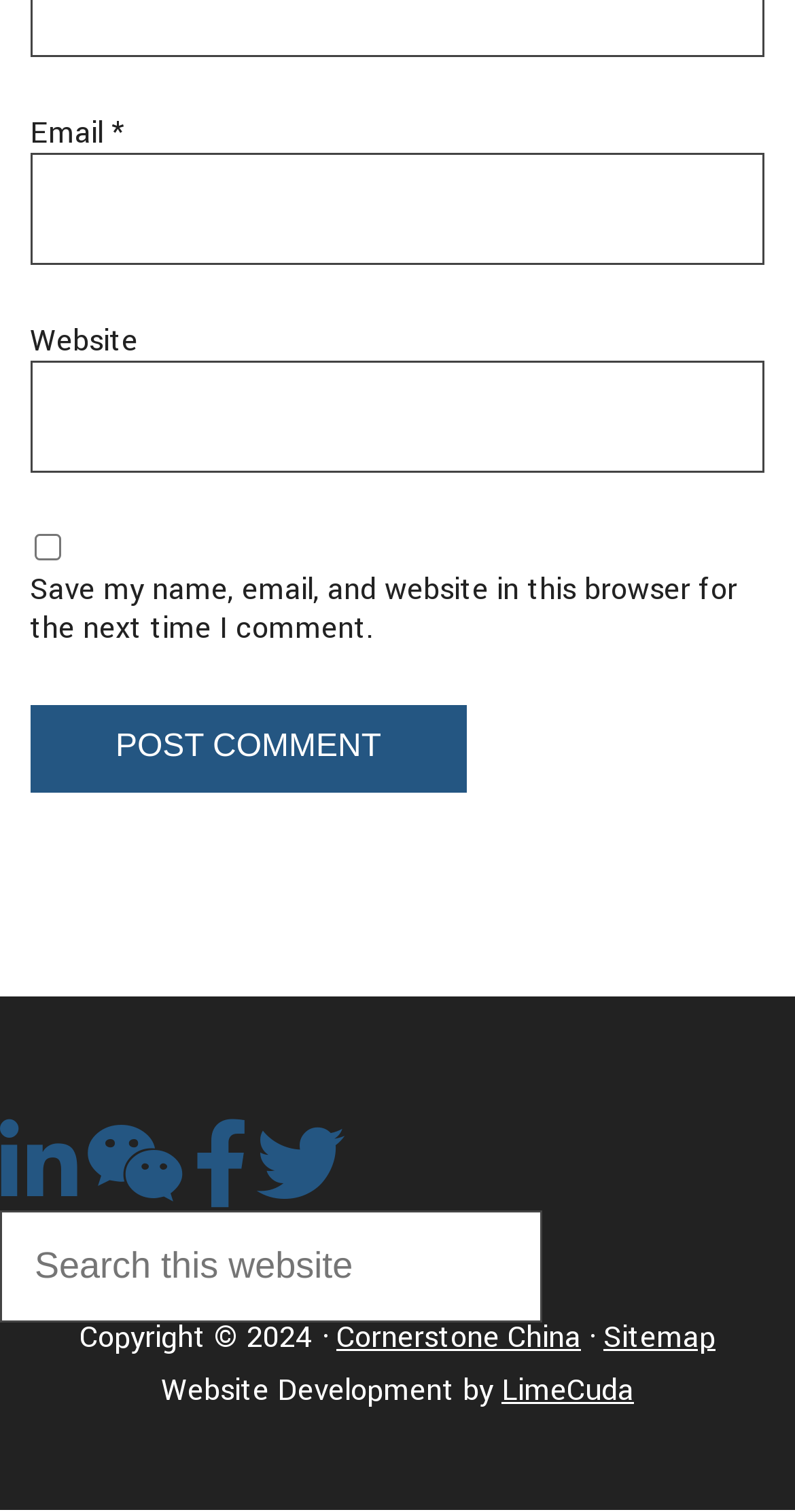Identify the bounding box of the HTML element described here: "title="Follow Cornerstone on LinkedIn"". Provide the coordinates as four float numbers between 0 and 1: [left, top, right, bottom].

[0.0, 0.772, 0.097, 0.797]